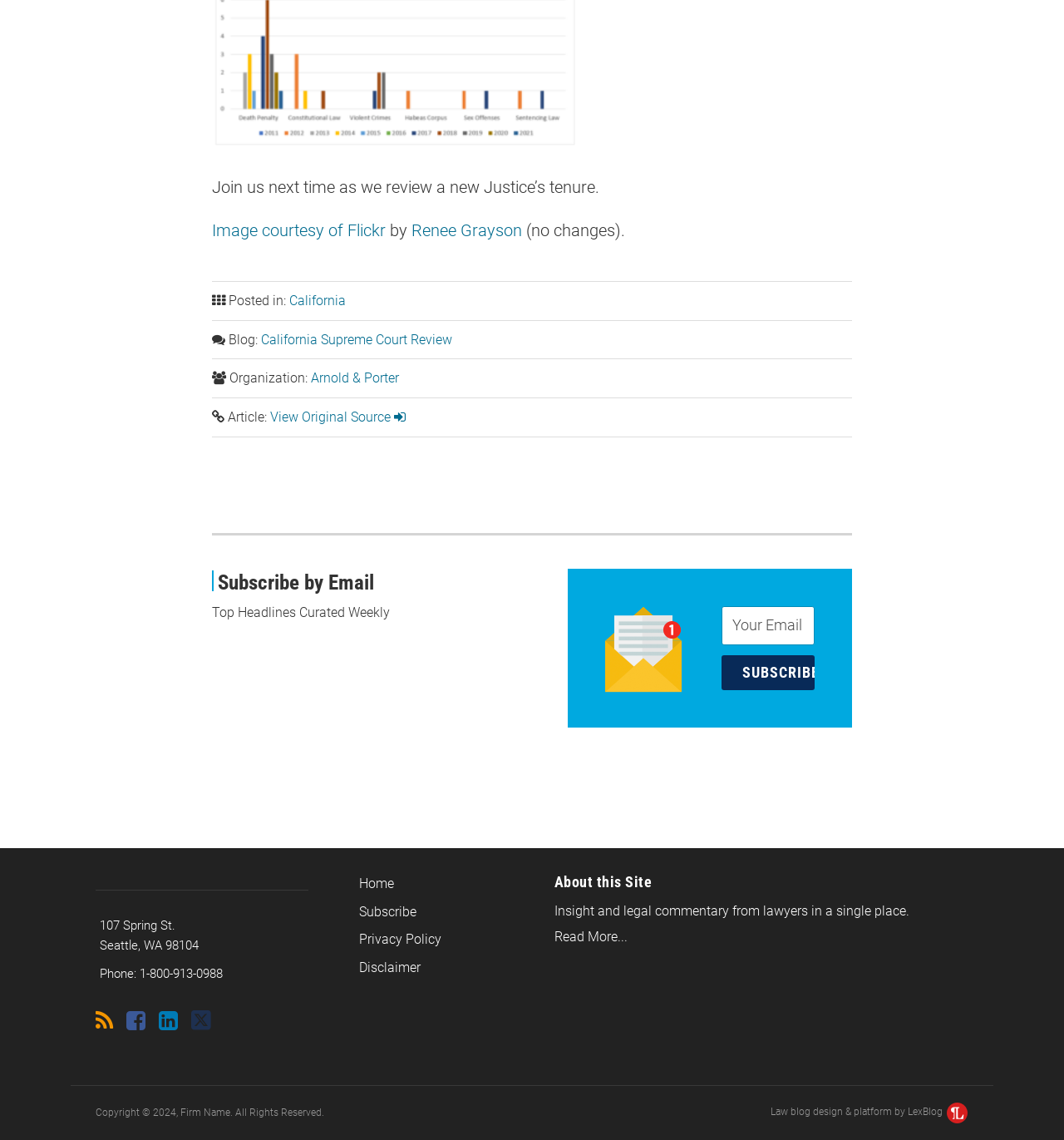Find the bounding box coordinates of the area to click in order to follow the instruction: "Subscribe by Email".

[0.678, 0.531, 0.766, 0.566]